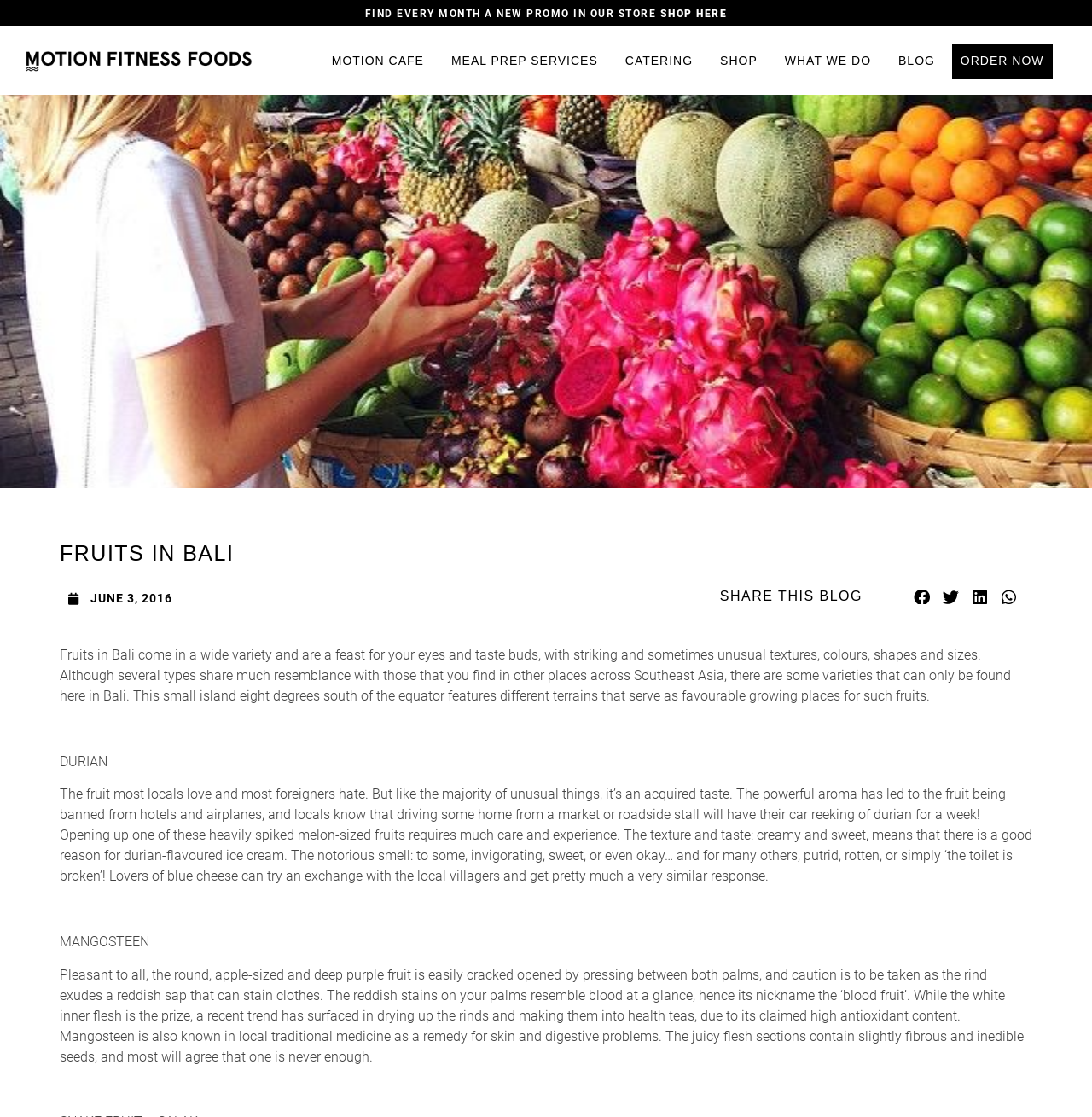Answer the following query concisely with a single word or phrase:
What is the color of the mangosteen fruit?

deep purple